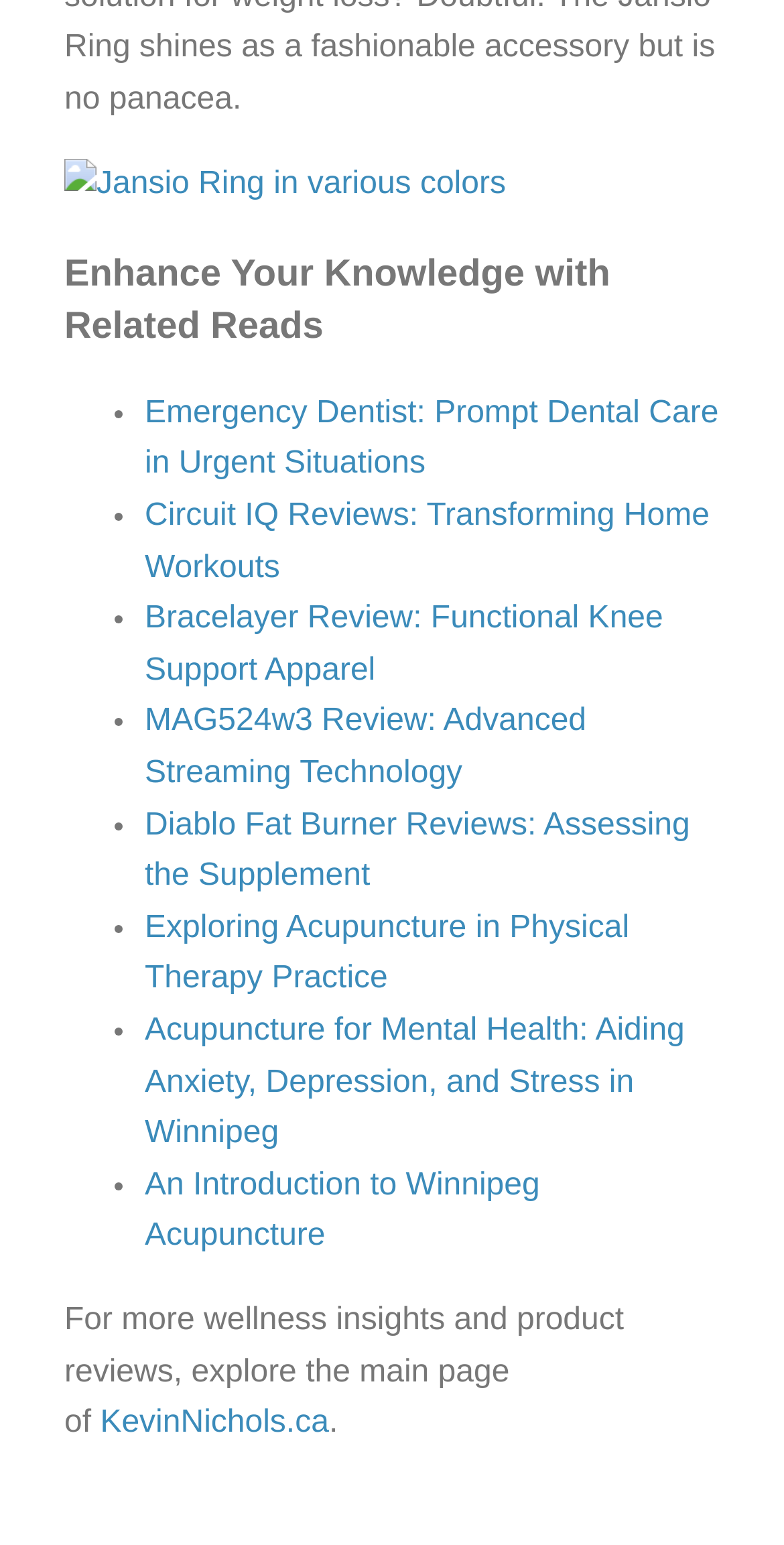What is the purpose of the webpage?
Please answer the question with as much detail as possible using the screenshot.

Based on the content of the webpage, it appears that the purpose of the webpage is to provide wellness insights and product reviews, as indicated by the various links to different topics and products.